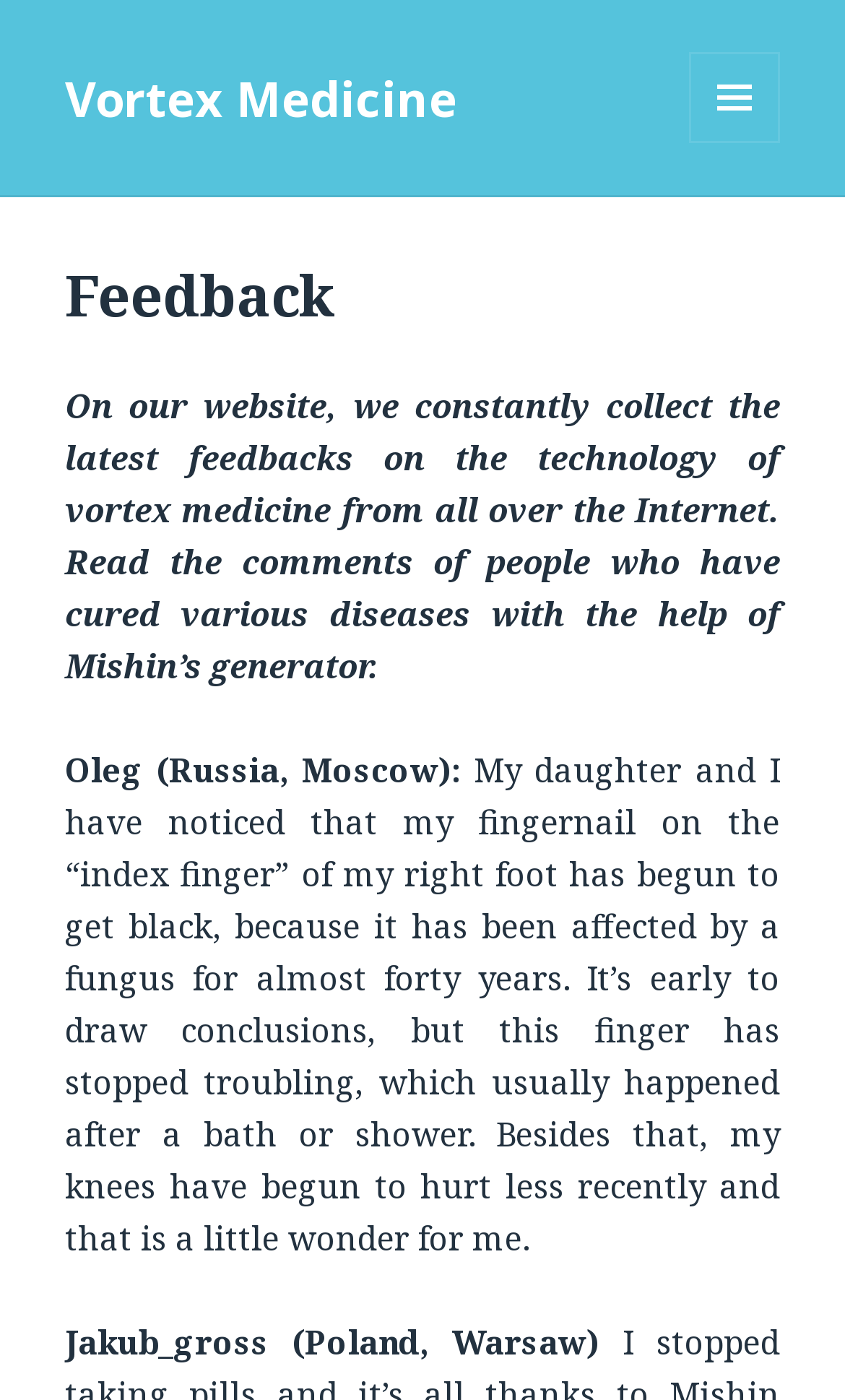Refer to the image and provide a thorough answer to this question:
What is the problem that Oleg's daughter had?

According to Oleg's feedback, his daughter and he had noticed that his fingernail on the 'index finger' of his right foot had begun to get black due to a fungus that had been affecting it for almost forty years.